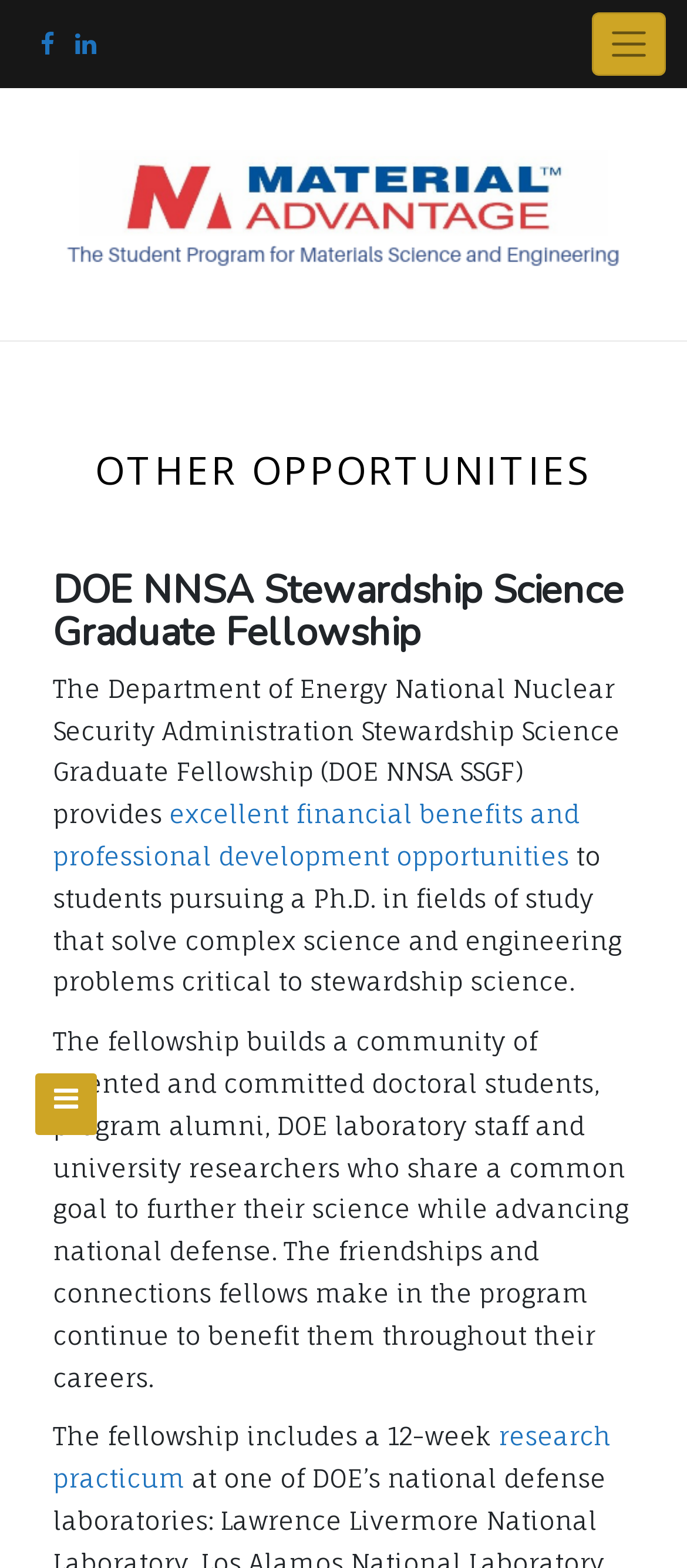Identify the bounding box coordinates for the UI element described as follows: parent_node: Skip to content. Use the format (top-left x, top-left y, bottom-right x, bottom-right y) and ensure all values are floating point numbers between 0 and 1.

[0.051, 0.685, 0.141, 0.724]